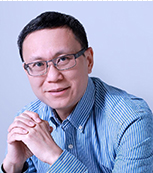What is the title of Professor Pei's keynote speech?
Please provide a single word or phrase in response based on the screenshot.

Exact, Concise, and Consistent Data Driven Interpretation